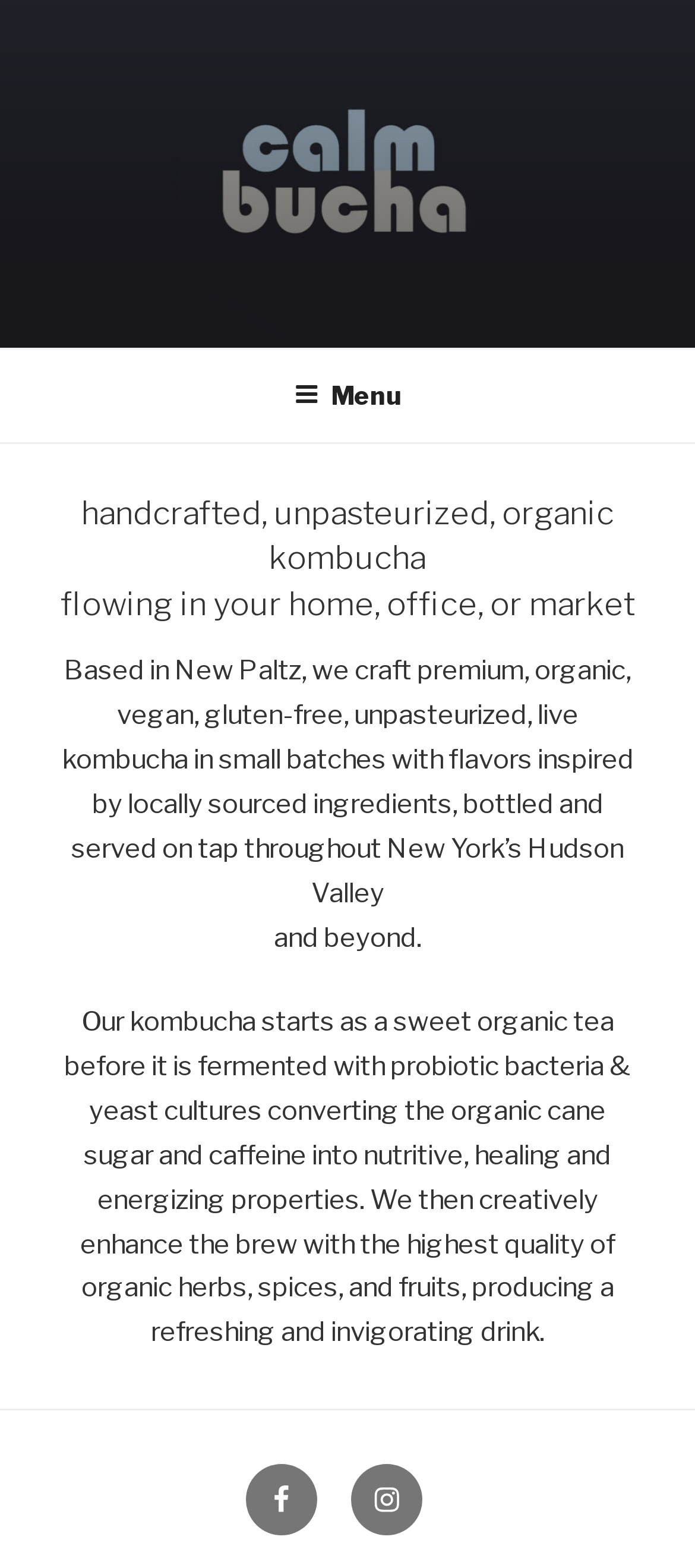How many social media links are in the footer?
We need a detailed and meticulous answer to the question.

By examining the navigation element 'Footer Social Links Menu' and its child link elements, we can count the number of social media links, which are 2, specifically 'Facebook' and 'Instagram'.